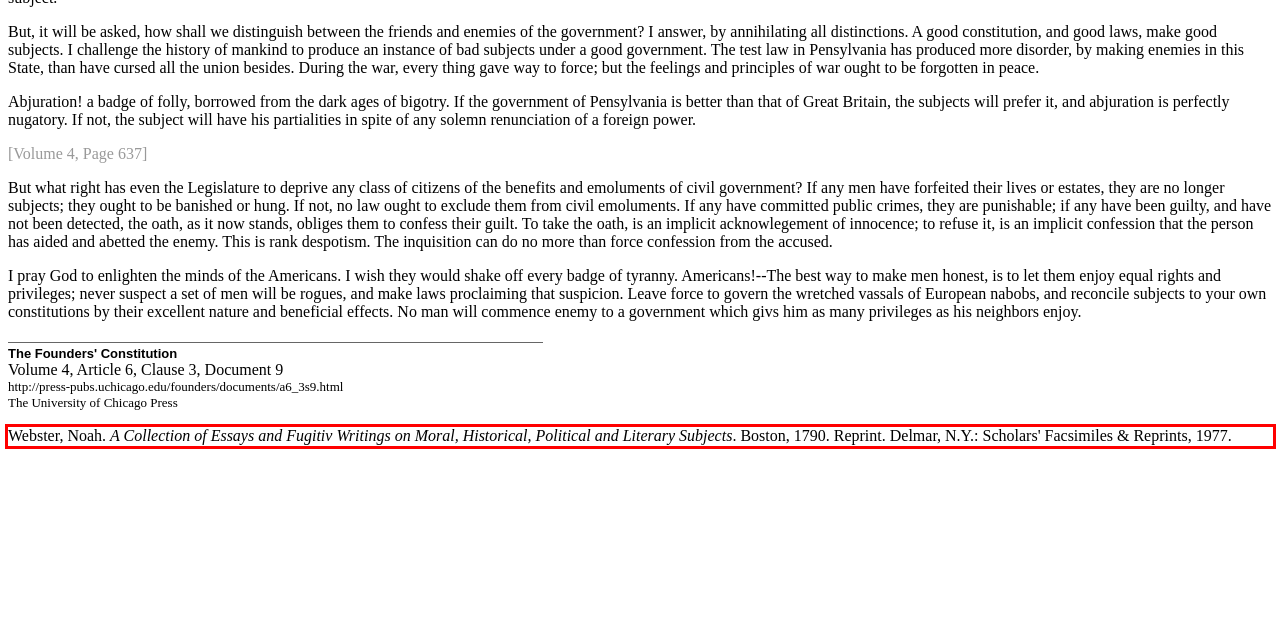Inspect the webpage screenshot that has a red bounding box and use OCR technology to read and display the text inside the red bounding box.

Webster, Noah. A Collection of Essays and Fugitiv Writings on Moral, Historical, Political and Literary Subjects. Boston, 1790. Reprint. Delmar, N.Y.: Scholars' Facsimiles & Reprints, 1977.